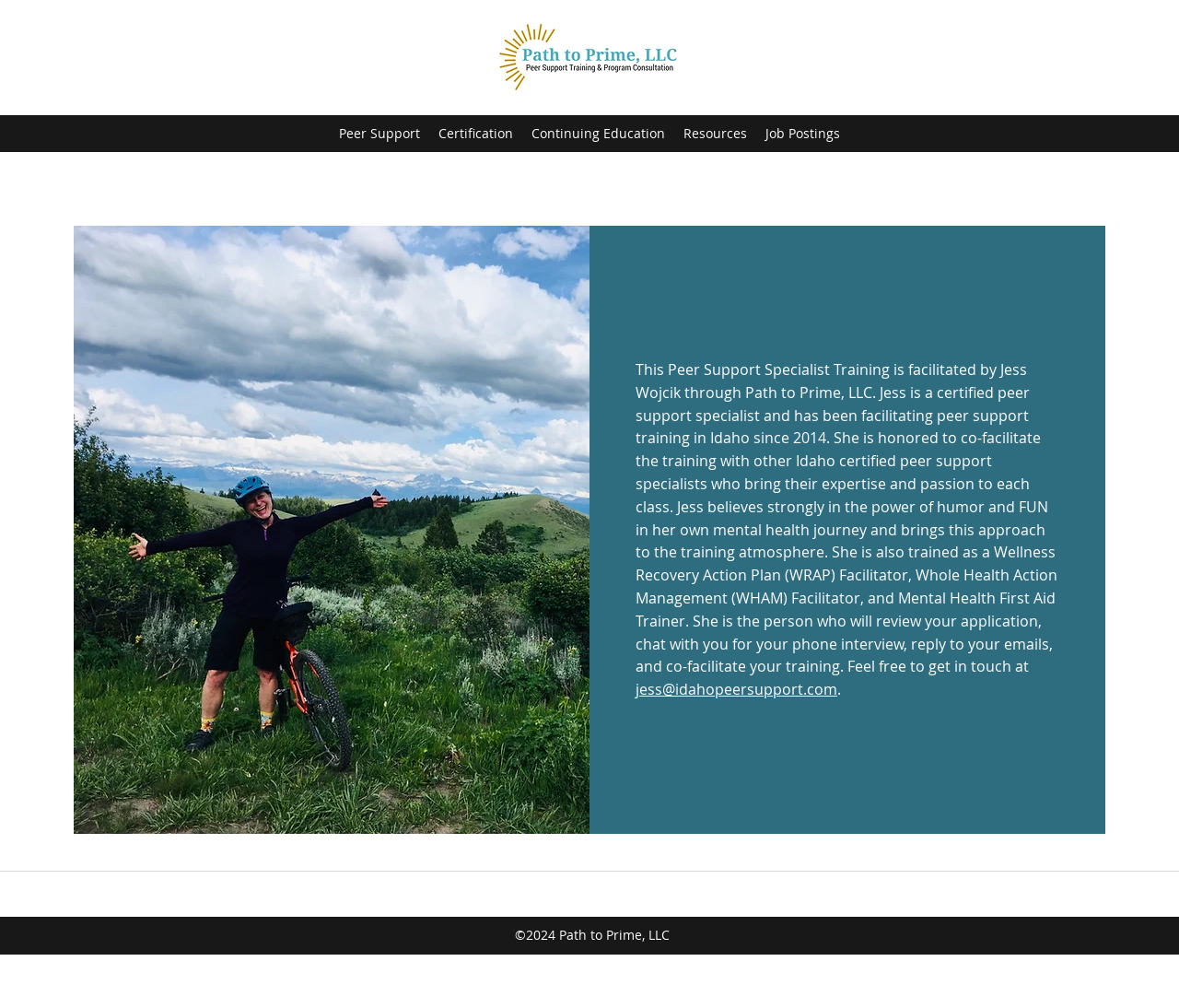What is the email address of the person facilitating the training?
Give a comprehensive and detailed explanation for the question.

I found the answer by looking at the link in the main content section of the webpage, which is part of the description of the person facilitating the training. The link is an email address, which is jess@idahopeersupport.com.